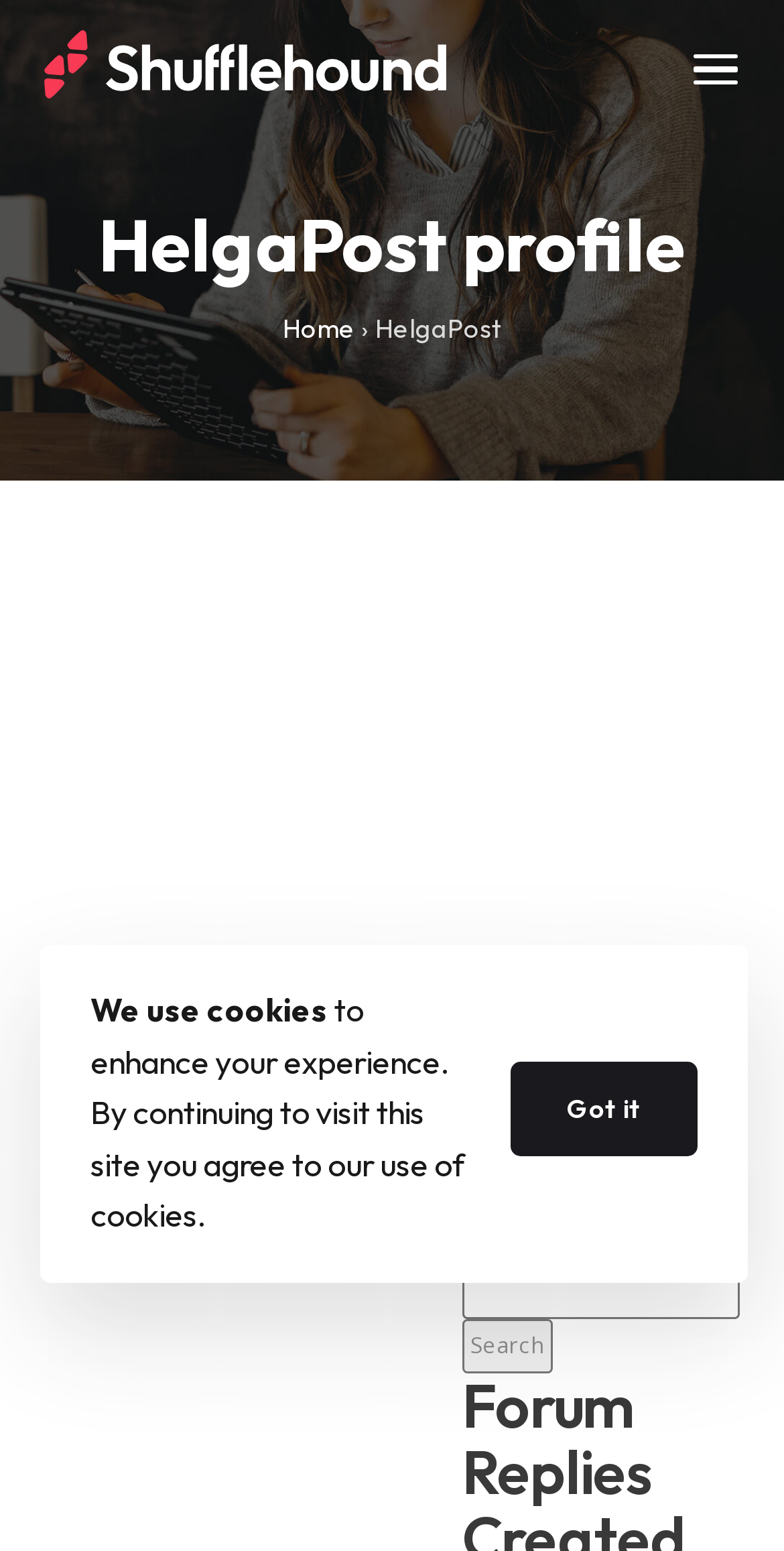Show the bounding box coordinates of the region that should be clicked to follow the instruction: "View Profile."

[0.051, 0.595, 0.513, 0.639]